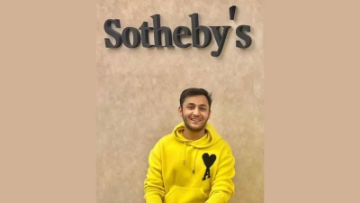Compose an extensive description of the image.

This image features a young man sitting in front of a prominent sign that reads "Sotheby's," a well-known auction house recognized for its auctions of fine art, antiques, and luxury items. He is smiling and wearing a bright yellow hoodie adorned with a heart symbol, projecting a cheerful and approachable demeanor. The backdrop appears to be a neutral-toned wall, further emphasizing the branding of Sotheby's. This setting suggests a connection to the art world or an event related to Sotheby’s, highlighting a moment of pride or achievement in the context of art or collectibles.